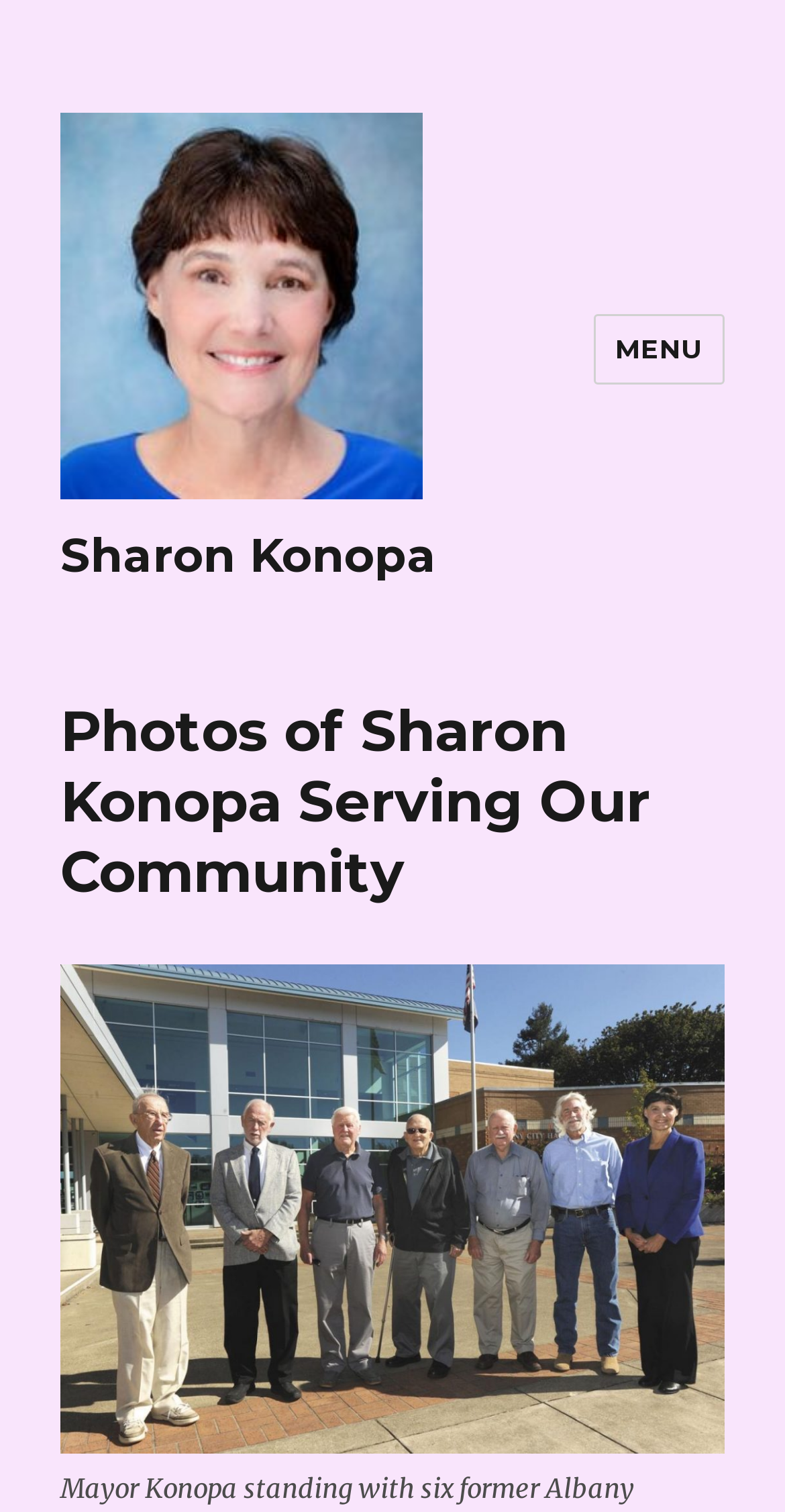What is the purpose of the button on the top-right corner?
Please provide a detailed and comprehensive answer to the question.

The button element with the text 'MENU' is located on the top-right corner of the page, and it controls two navigation menus, suggesting that its purpose is to open or expand these menus.